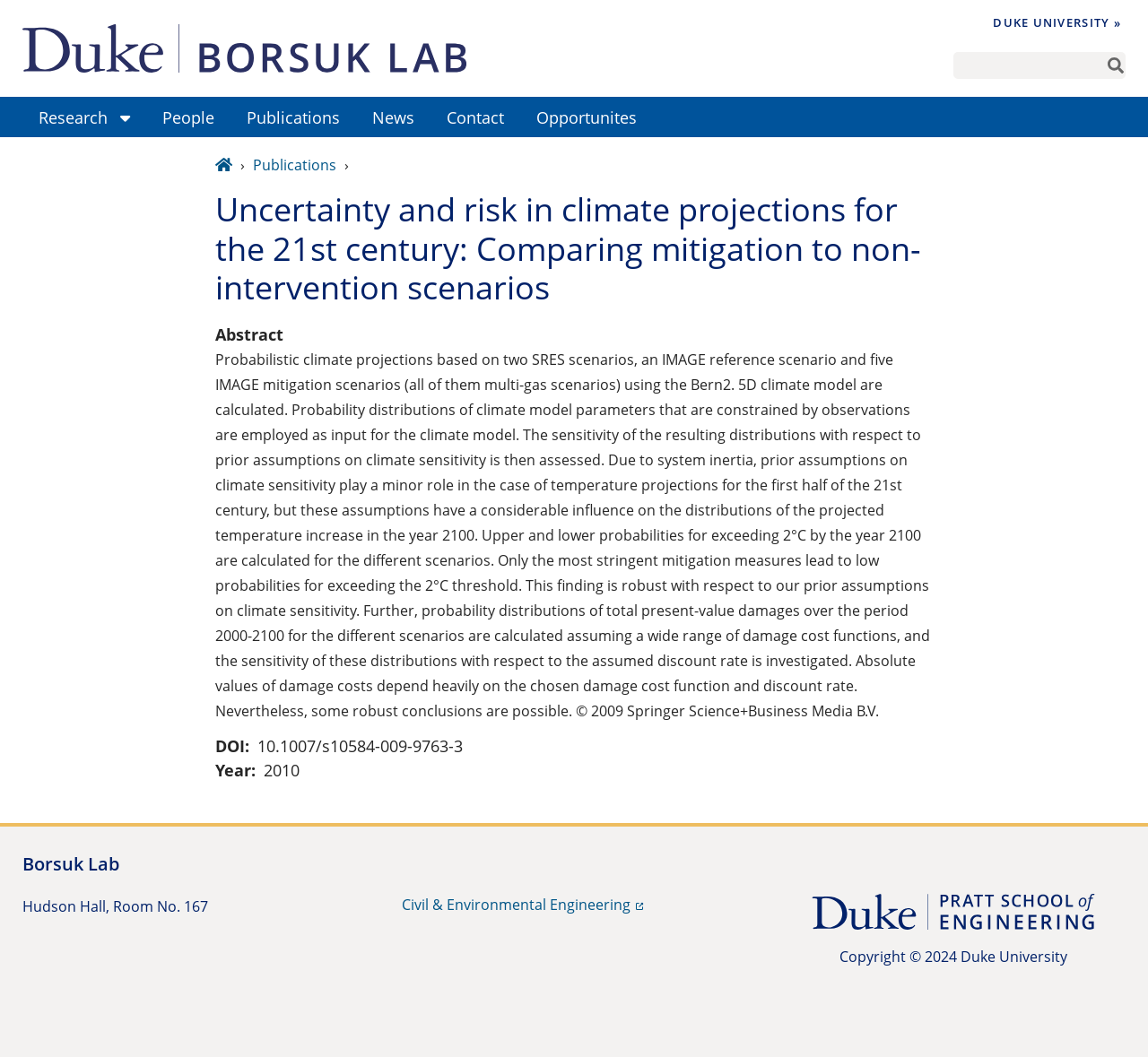Identify the webpage's primary heading and generate its text.

Uncertainty and risk in climate projections for the 21st century: Comparing mitigation to non-intervention scenarios